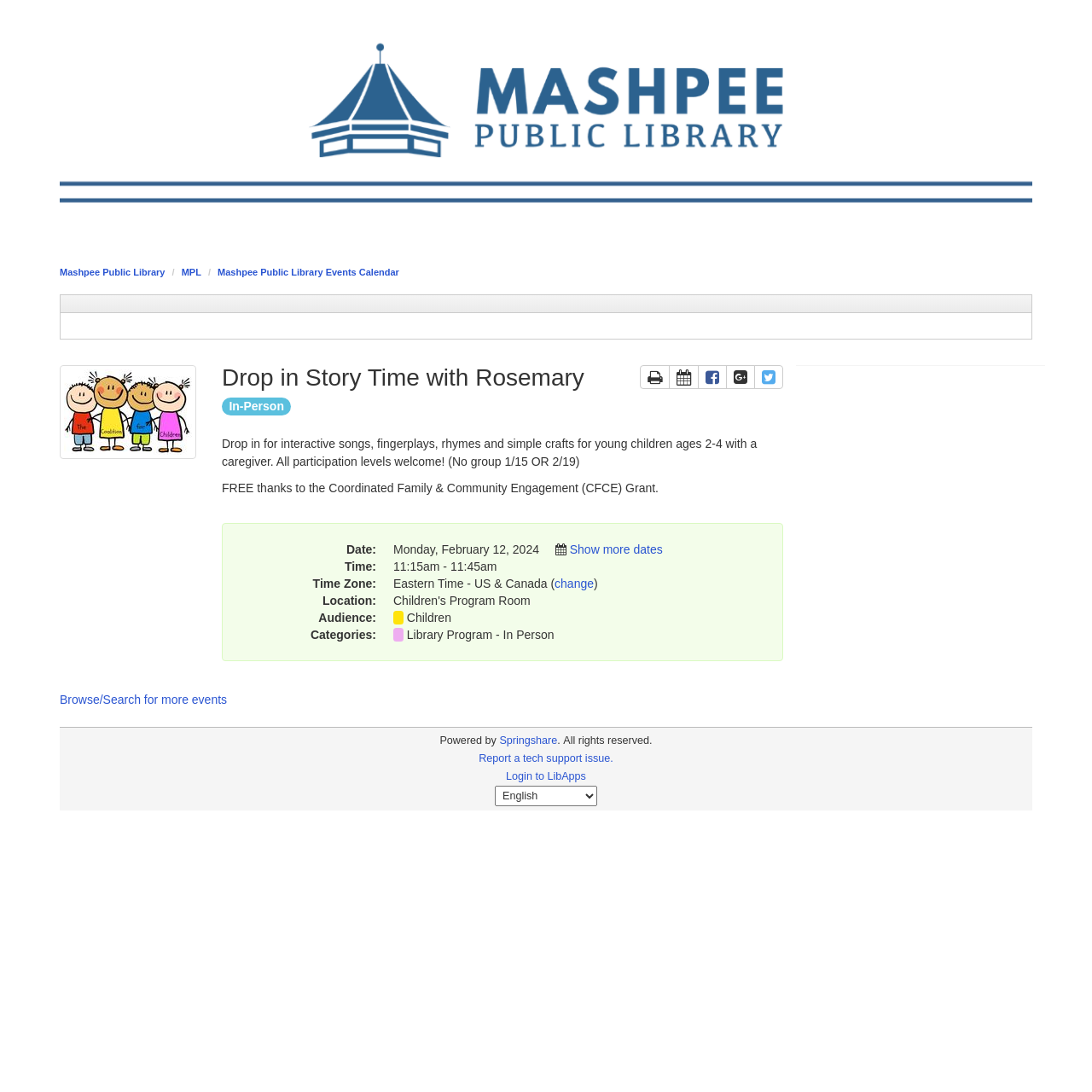Create an in-depth description of the webpage, covering main sections.

This webpage is about a "Drop in Story Time with Rosemary" event at the Mashpee Public Library. At the top of the page, there is a navigation bar with links to the library's homepage, events calendar, and other related pages. Below the navigation bar, there is a main content area with an event box that contains details about the story time event.

Inside the event box, there is an image related to the event, followed by a heading that reads "Drop in Story Time with Rosemary In-Person". Below the heading, there is a brief description of the event, which includes the activities and age range of the children it is intended for. The description also mentions that the event is free, thanks to a grant.

Under the description, there is a section with details about the event, including the date, time, time zone, location, audience, and categories. The date and time are listed as Monday, February 12, 2024, from 11:15am to 11:45am, and the time zone is Eastern Time - US & Canada. The location is not specified, but there are links to show more dates and to add the event to a calendar.

To the right of the event details, there are social media links to share the page on Facebook and Twitter, as well as a link to print the page. Below the event details, there is a link to browse or search for more events.

At the bottom of the page, there is a footer section with a copyright notice, a link to report a tech support issue, and a login link for LibApps. There is also a language selection dropdown menu.